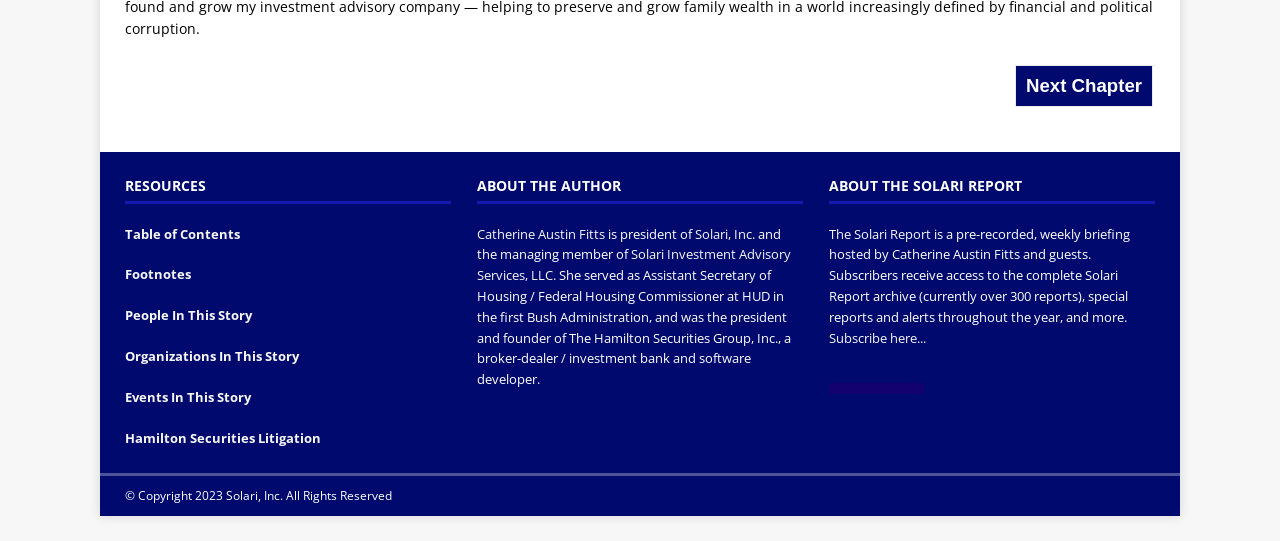Please locate the bounding box coordinates of the element that should be clicked to complete the given instruction: "Learn about Hamilton Securities Litigation".

[0.098, 0.792, 0.251, 0.825]